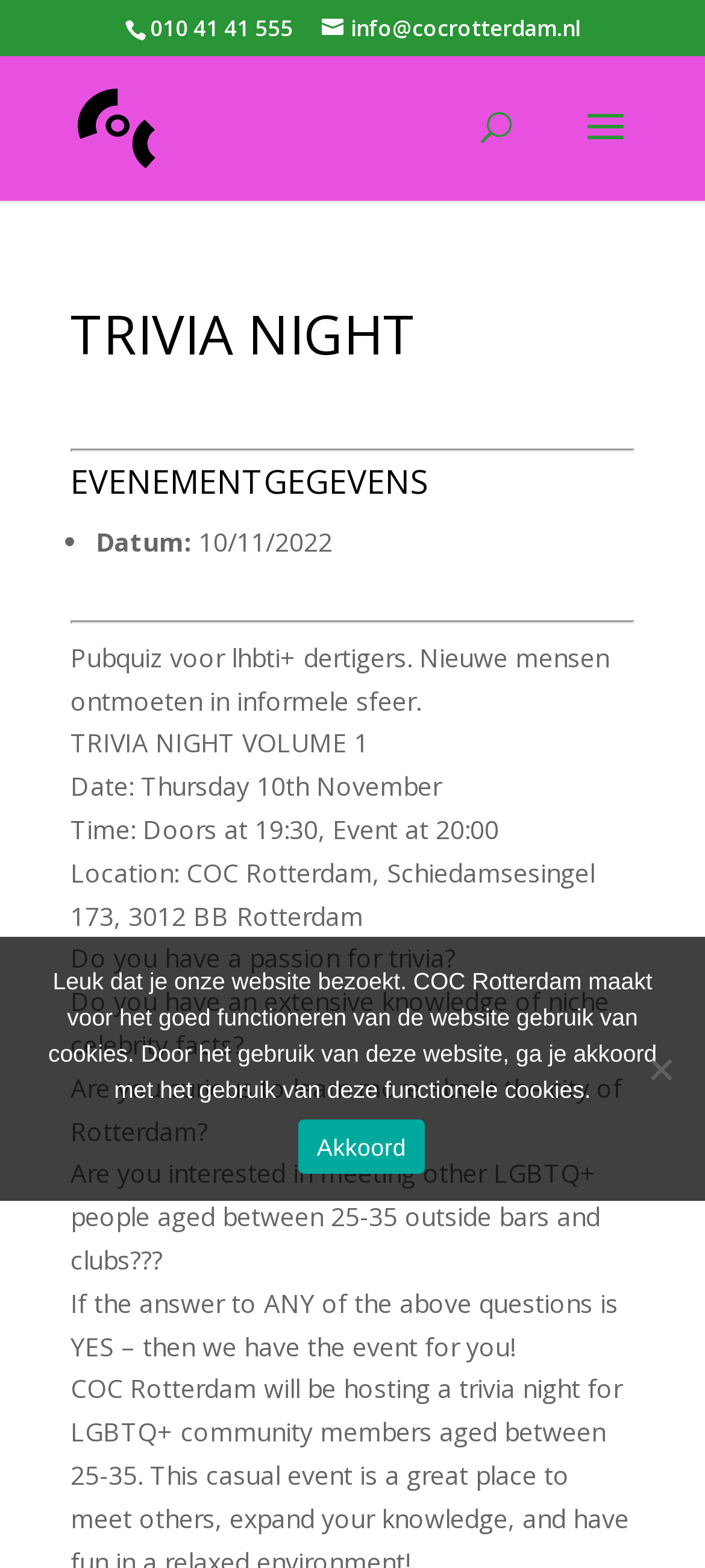Provide your answer in one word or a succinct phrase for the question: 
What is the date of the Trivia Night event?

10/11/2022